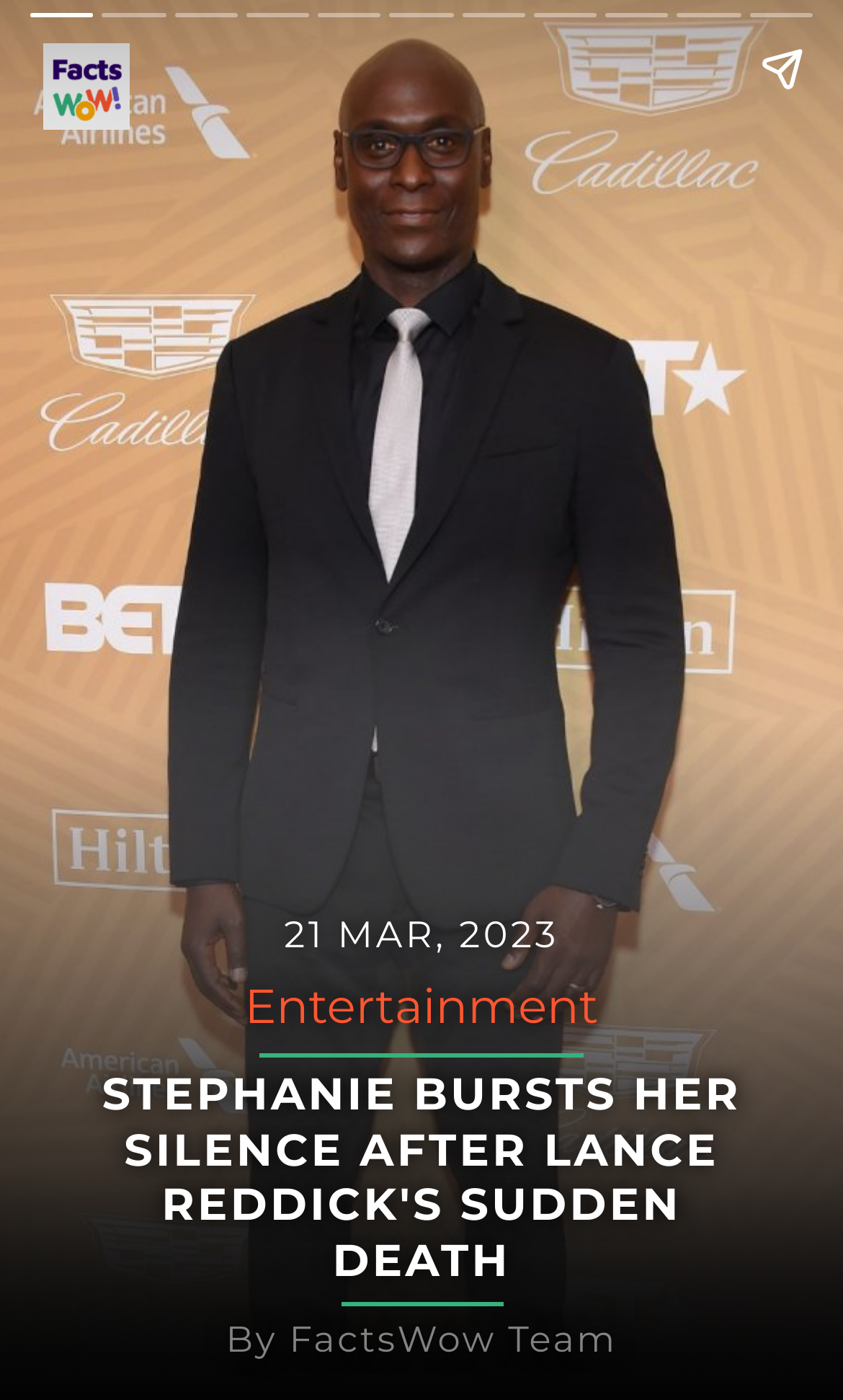Use one word or a short phrase to answer the question provided: 
Who wrote the article?

FactsWow Team